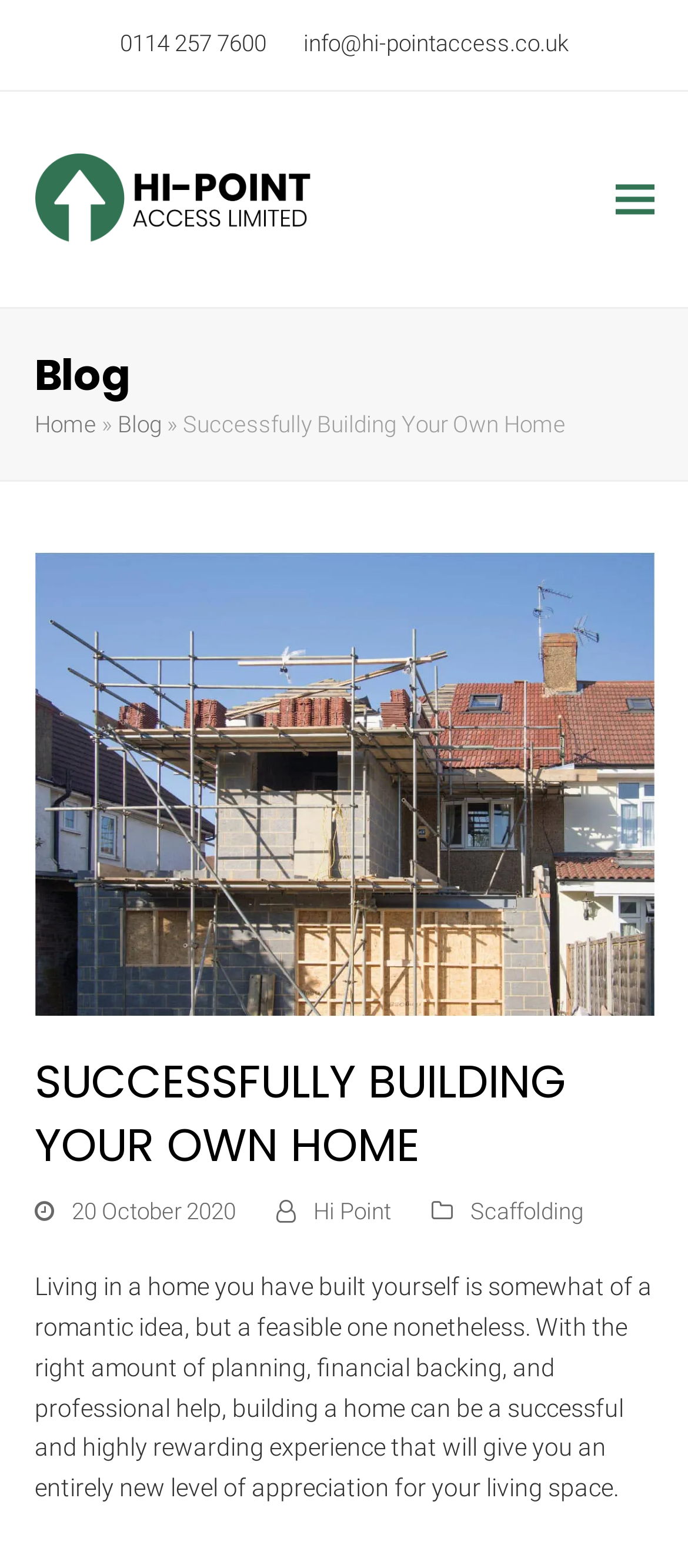Give a concise answer using one word or a phrase to the following question:
What is the date of the article?

20 October 2020